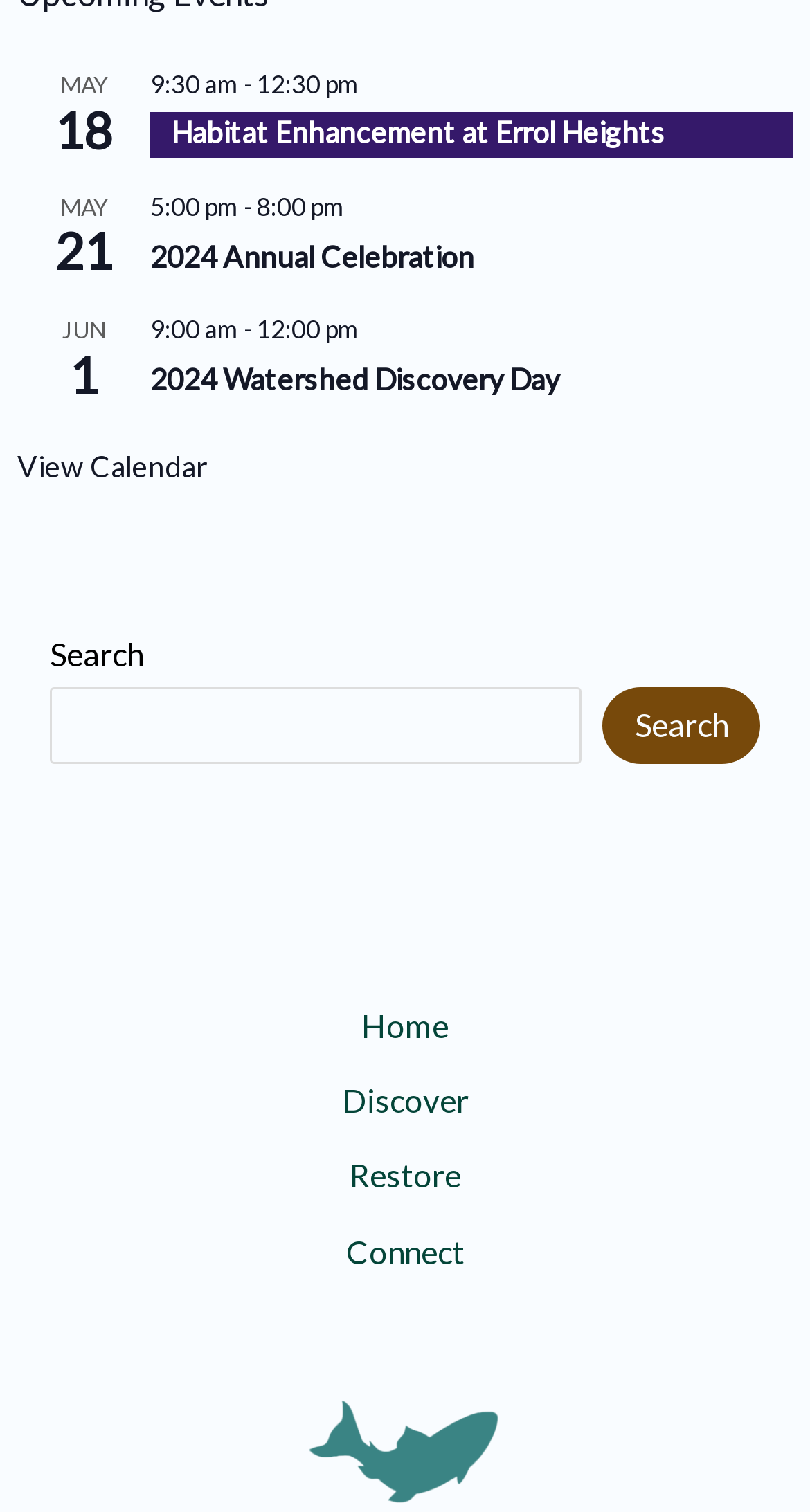Specify the bounding box coordinates of the region I need to click to perform the following instruction: "View Calendar". The coordinates must be four float numbers in the range of 0 to 1, i.e., [left, top, right, bottom].

[0.021, 0.297, 0.255, 0.322]